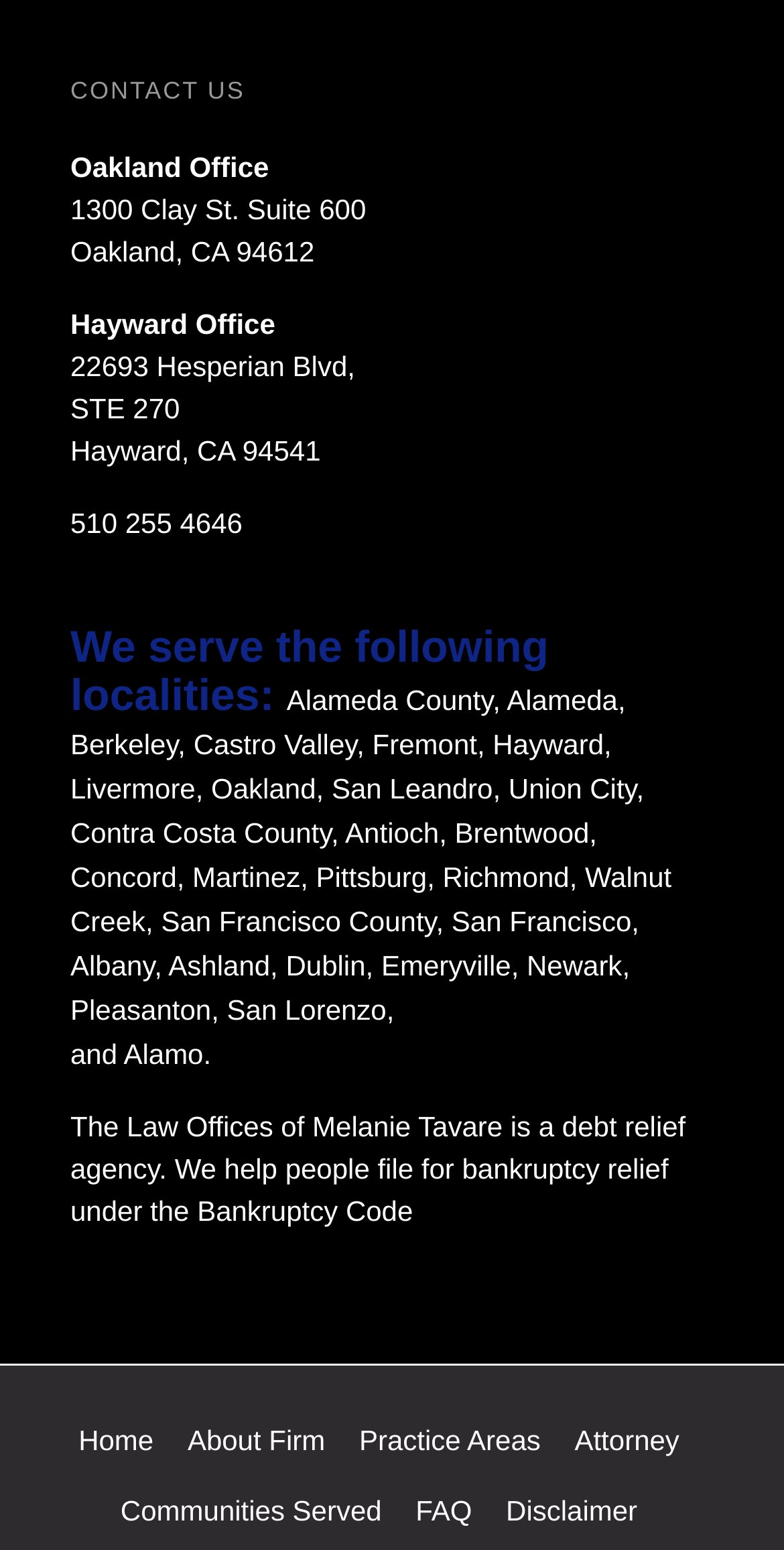Kindly provide the bounding box coordinates of the section you need to click on to fulfill the given instruction: "Click the 'Home' link".

[0.1, 0.918, 0.196, 0.939]